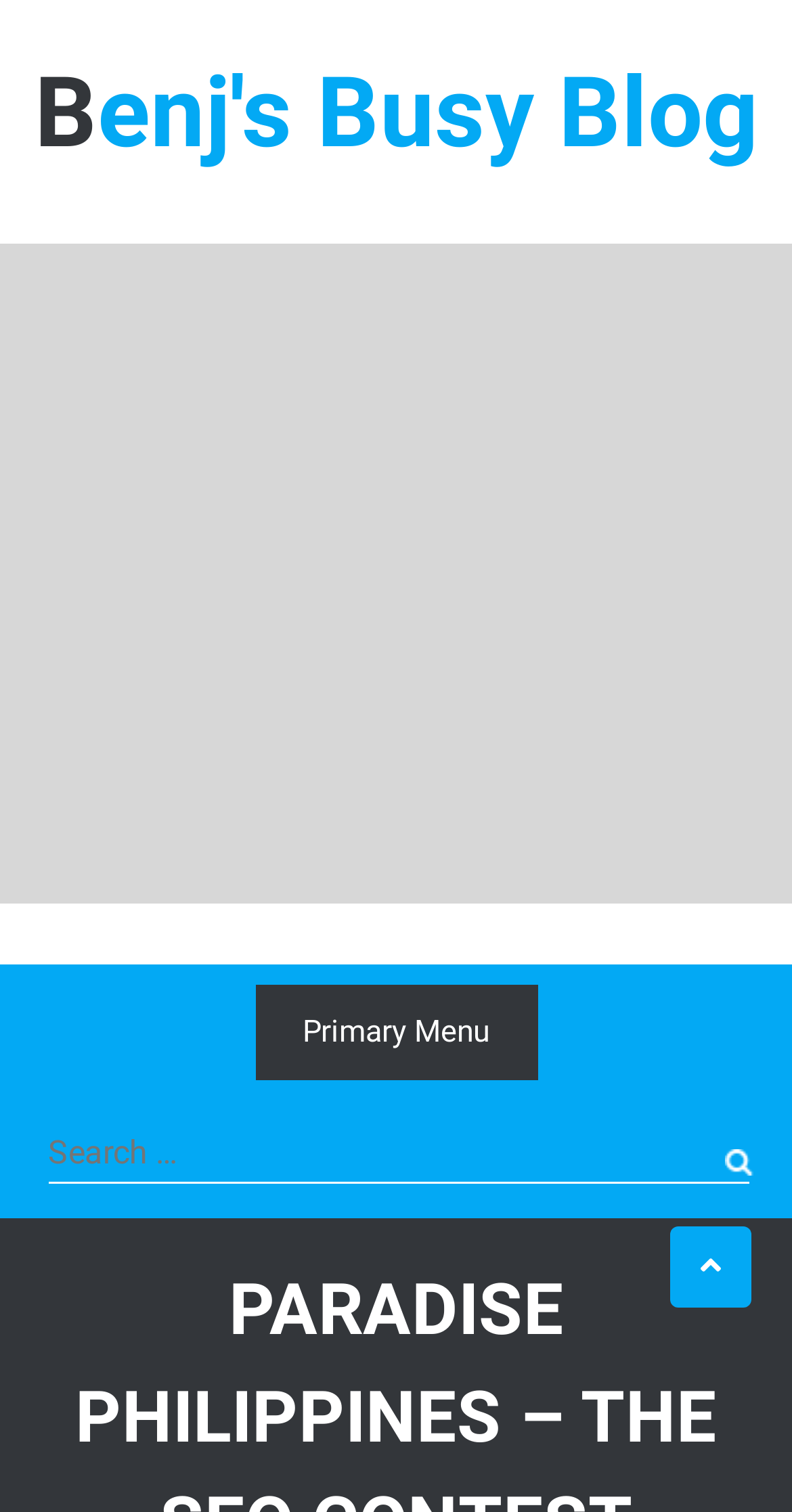Is the primary menu expanded?
Using the information from the image, answer the question thoroughly.

The primary menu button is present on the page, and its 'expanded' property is set to 'False', indicating that the menu is not currently expanded.